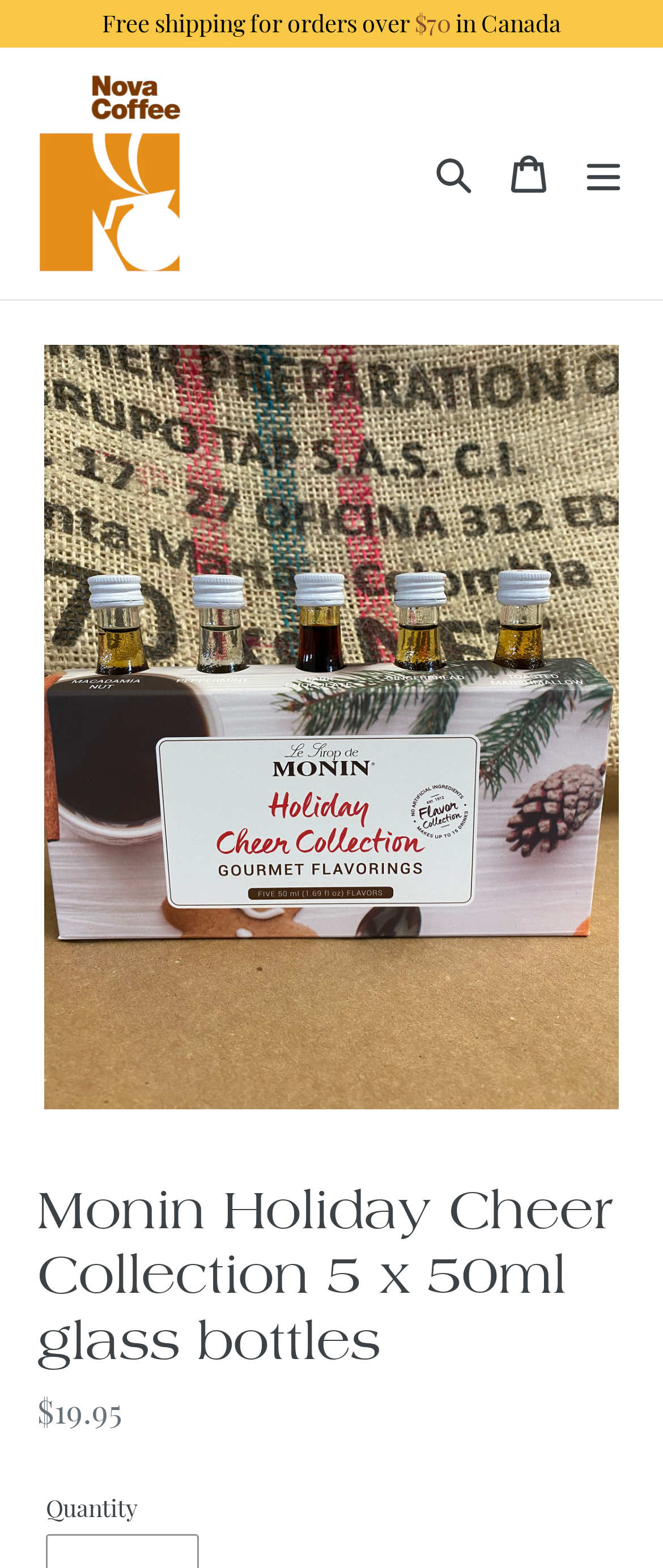Please provide a comprehensive answer to the question based on the screenshot: What is the purpose of the 'Search' button?

I found the 'Search' button at the top of the webpage, and it has a popup dialog associated with it. This suggests that the purpose of the 'Search' button is to allow users to search for something on the website.